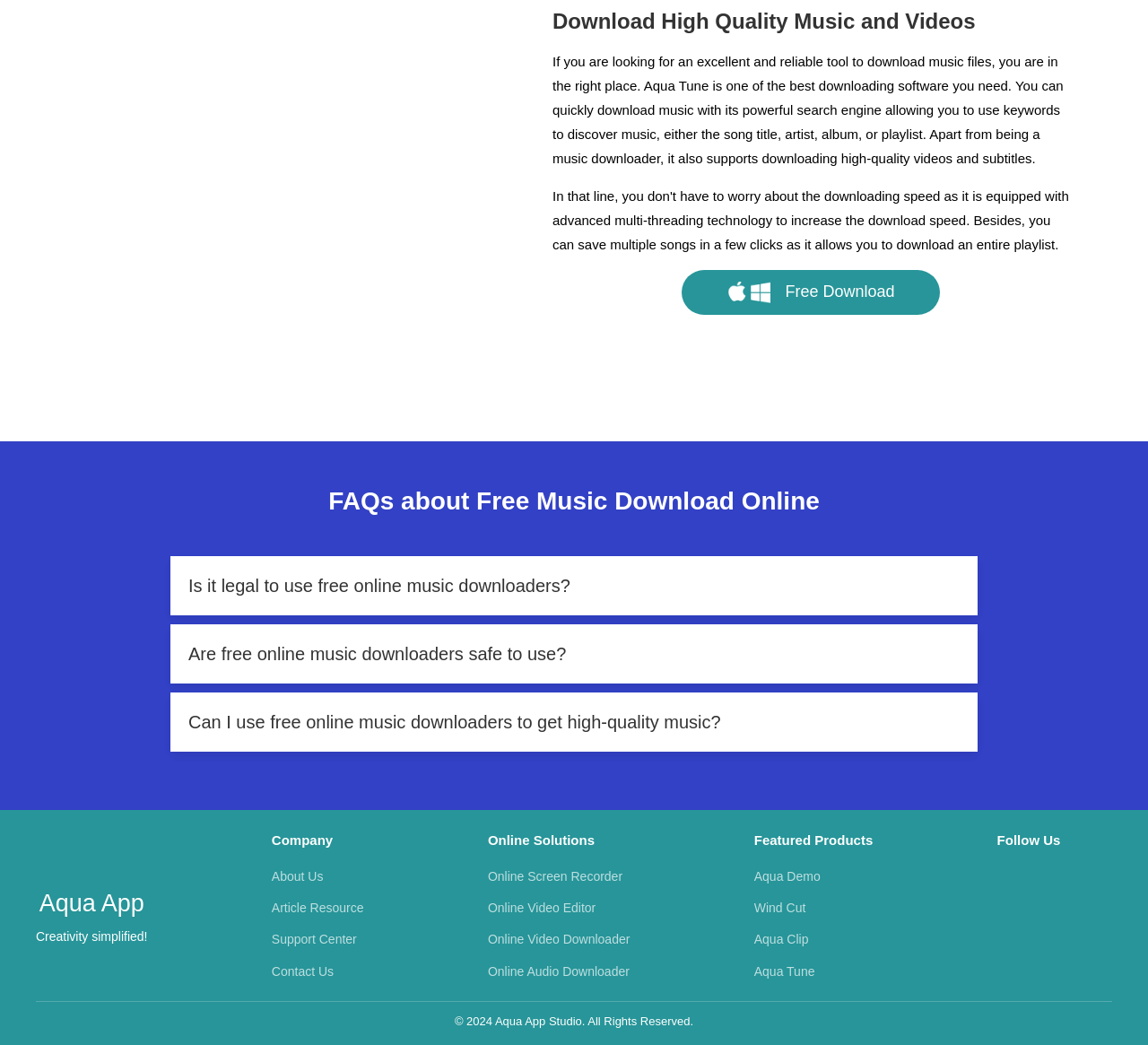Given the description "Online Video Downloader", determine the bounding box of the corresponding UI element.

[0.425, 0.892, 0.549, 0.906]